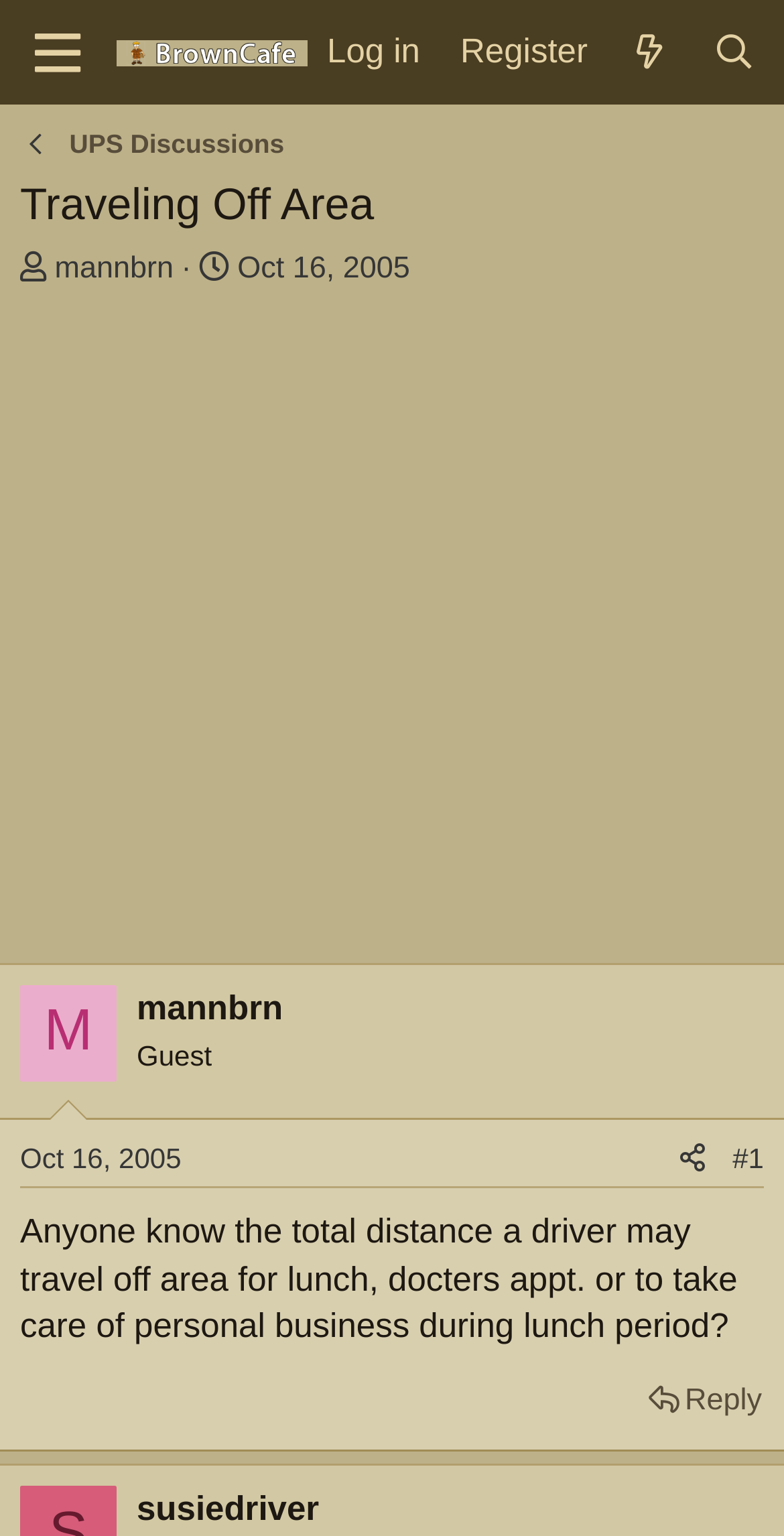Given the element description name="email" placeholder="Email Address", identify the bounding box coordinates for the UI element on the webpage screenshot. The format should be (top-left x, top-left y, bottom-right x, bottom-right y), with values between 0 and 1.

None